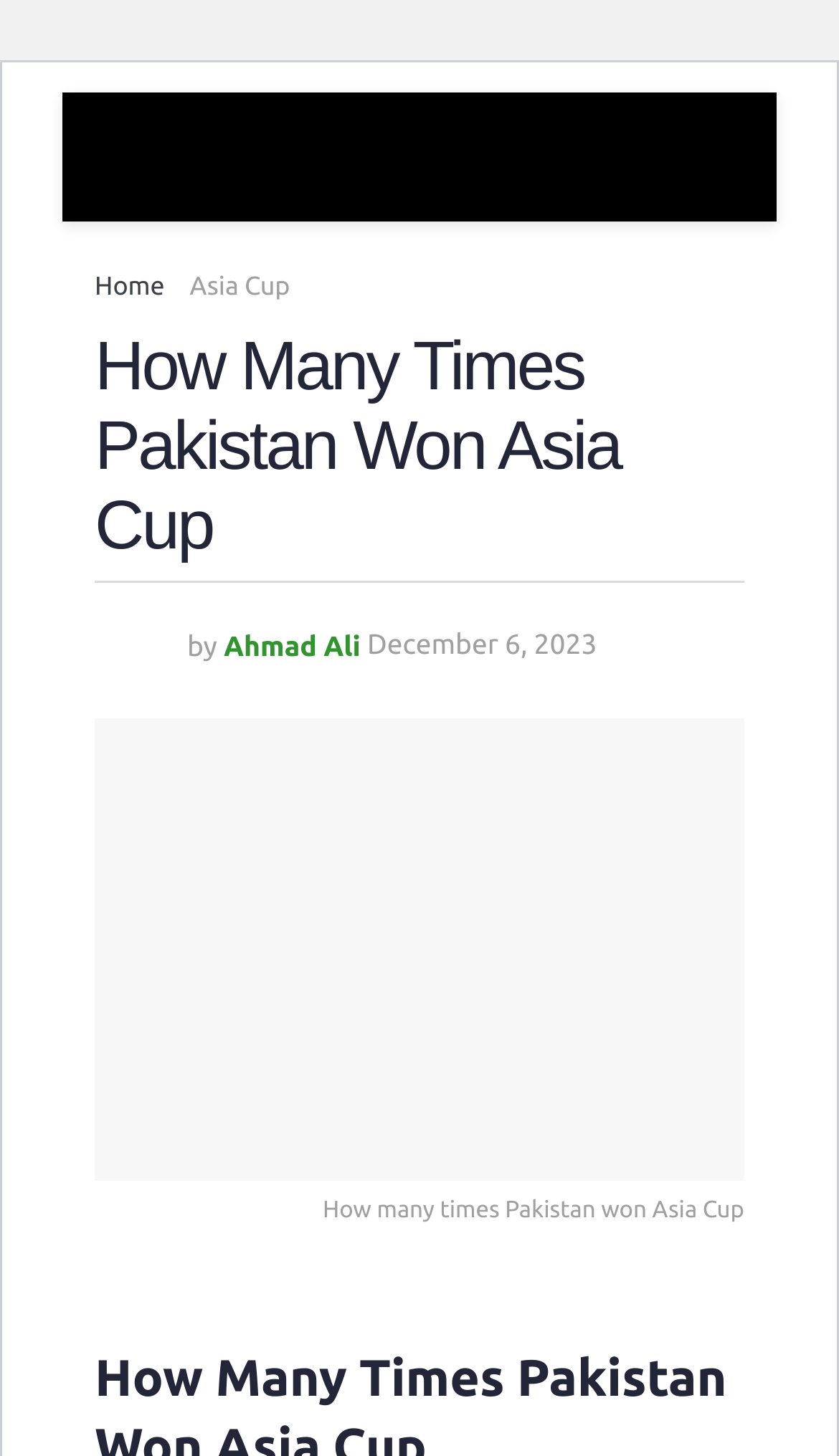Provide a thorough summary of the webpage.

The webpage is about Pakistan's cricket history, specifically focusing on the team's Asia Cup victories. At the top left corner, there are two links, "Home" and "Asia Cup", positioned side by side. Below these links, a prominent heading "How Many Times Pakistan Won Asia Cup" spans across the top section of the page. 

To the right of the heading, there is an image of Ahmad Ali, accompanied by the text "by" and a link to the author's name, Ahmad Ali. Next to this, there is a link to the date "December 6, 2023". 

Further down the page, there is a large link that repeats the title "How many times Pakistan won Asia Cup" and takes up most of the page's width. This link contains a smaller image with the same title, positioned at the top left corner of the link.